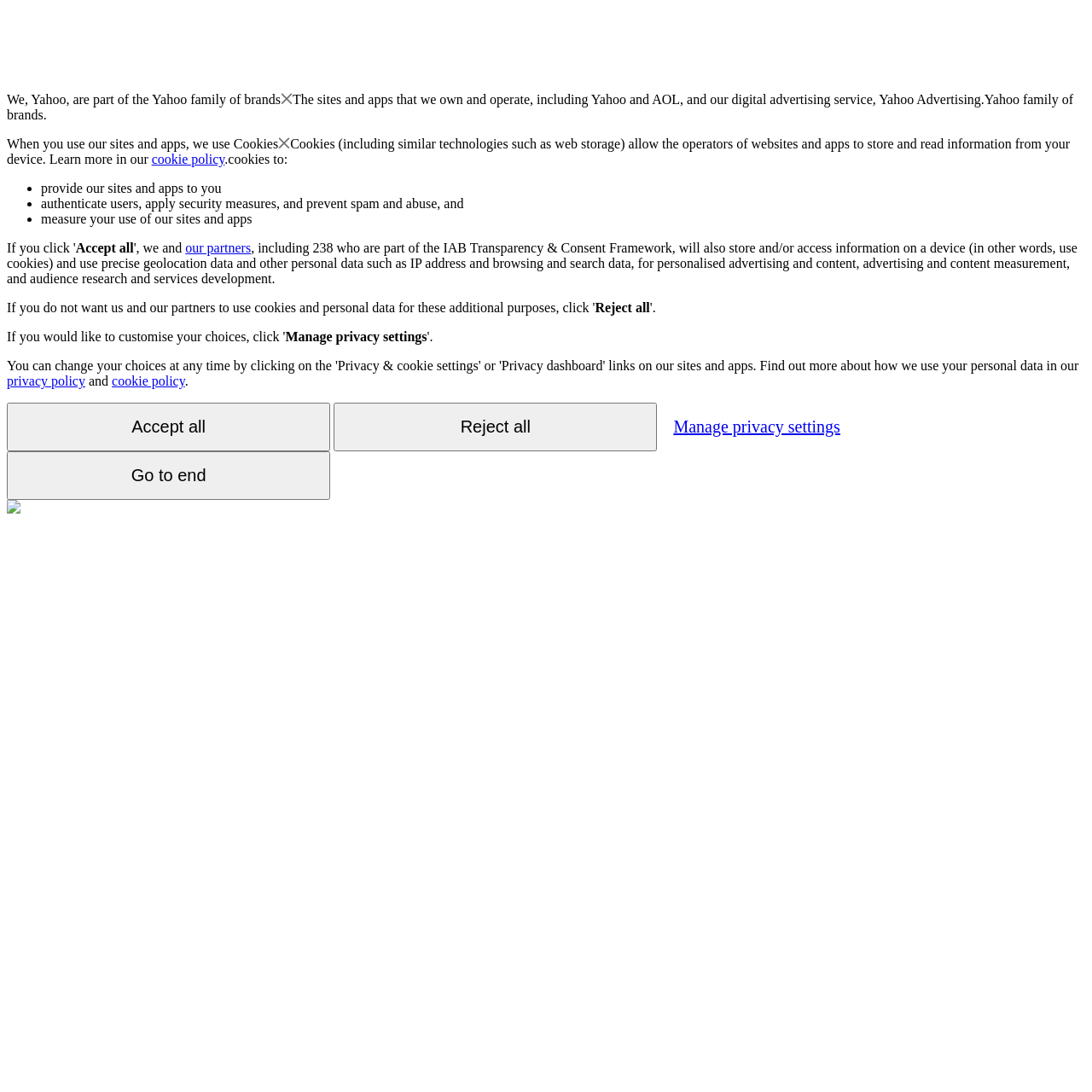Identify the bounding box coordinates of the region I need to click to complete this instruction: "Go to the 'privacy policy'".

[0.006, 0.342, 0.078, 0.355]